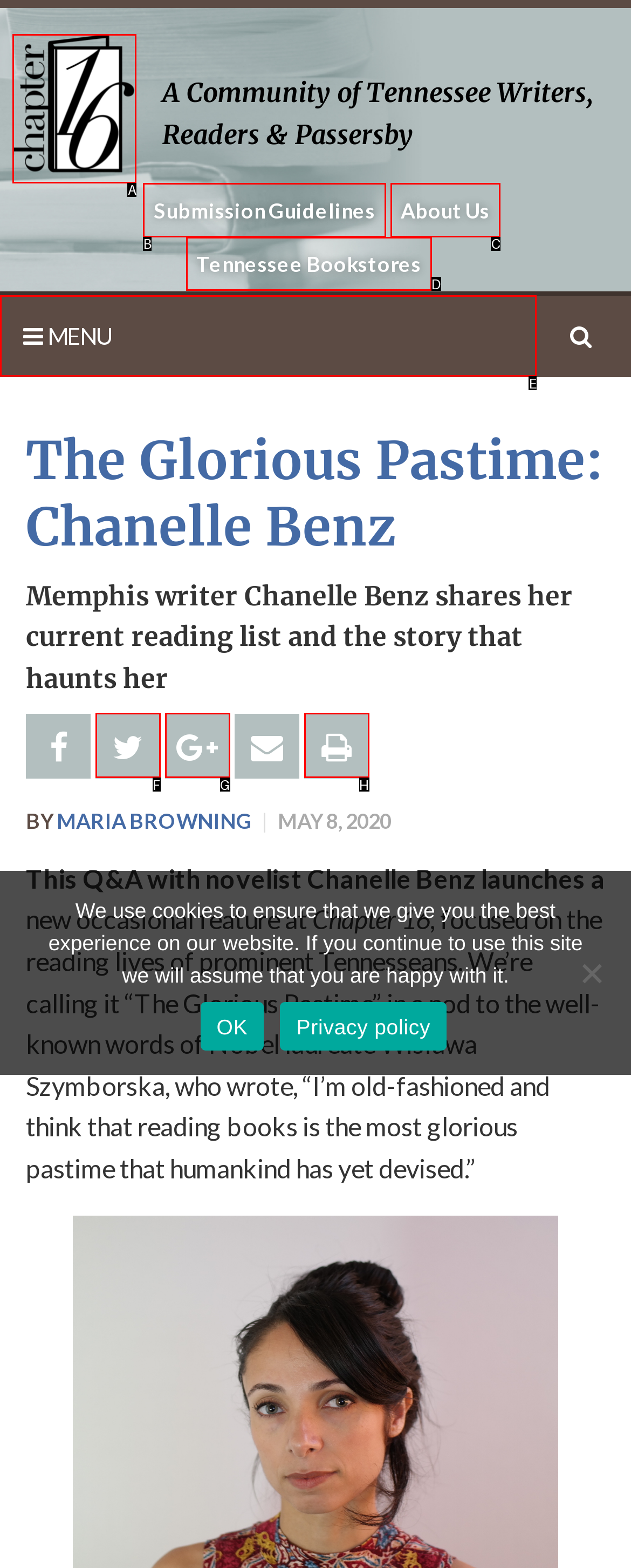From the given options, choose the HTML element that aligns with the description: About Us. Respond with the letter of the selected element.

C